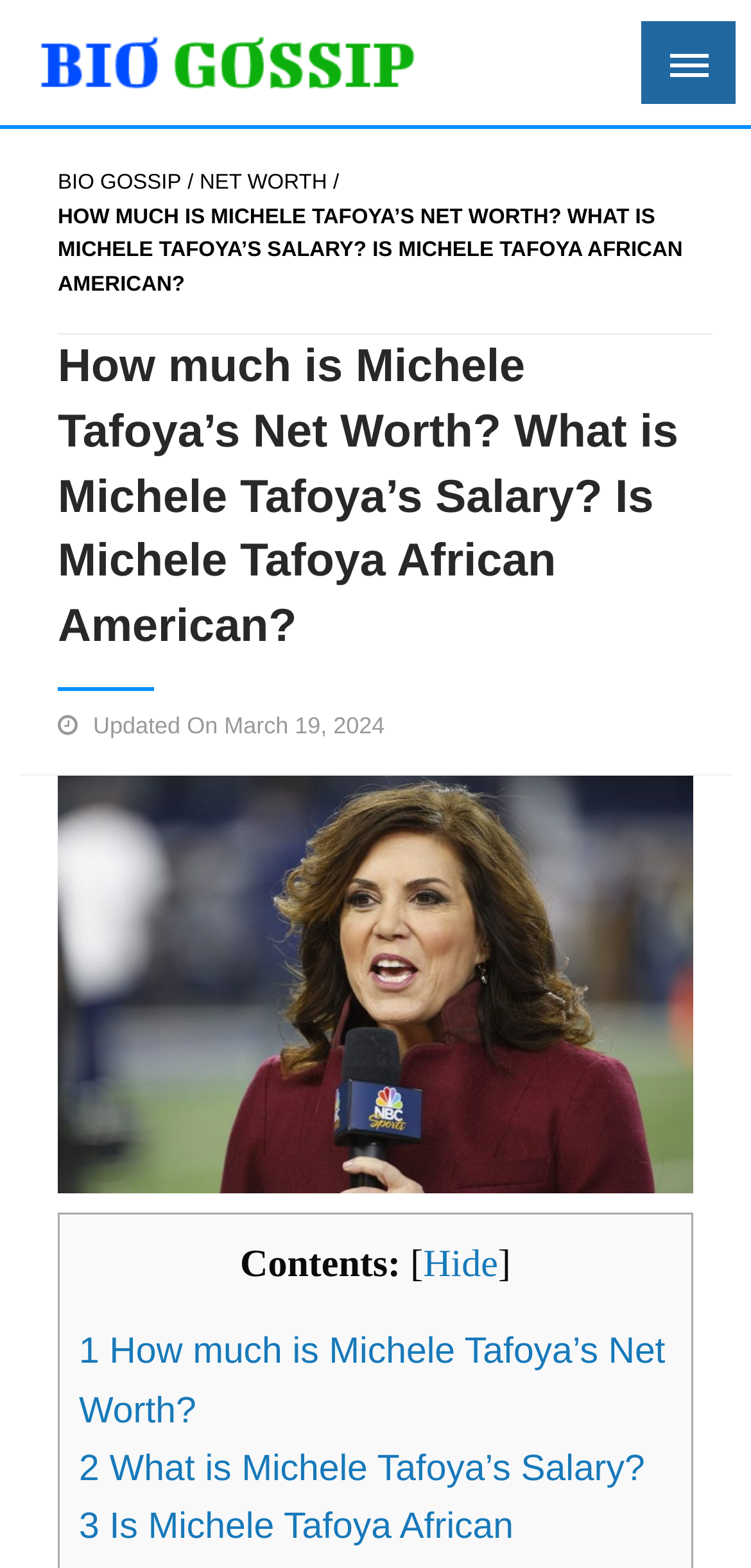Locate the bounding box coordinates of the element to click to perform the following action: 'Click on the 1 How much is Michele Tafoya’s Net Worth? link'. The coordinates should be given as four float values between 0 and 1, in the form of [left, top, right, bottom].

[0.105, 0.85, 0.886, 0.913]